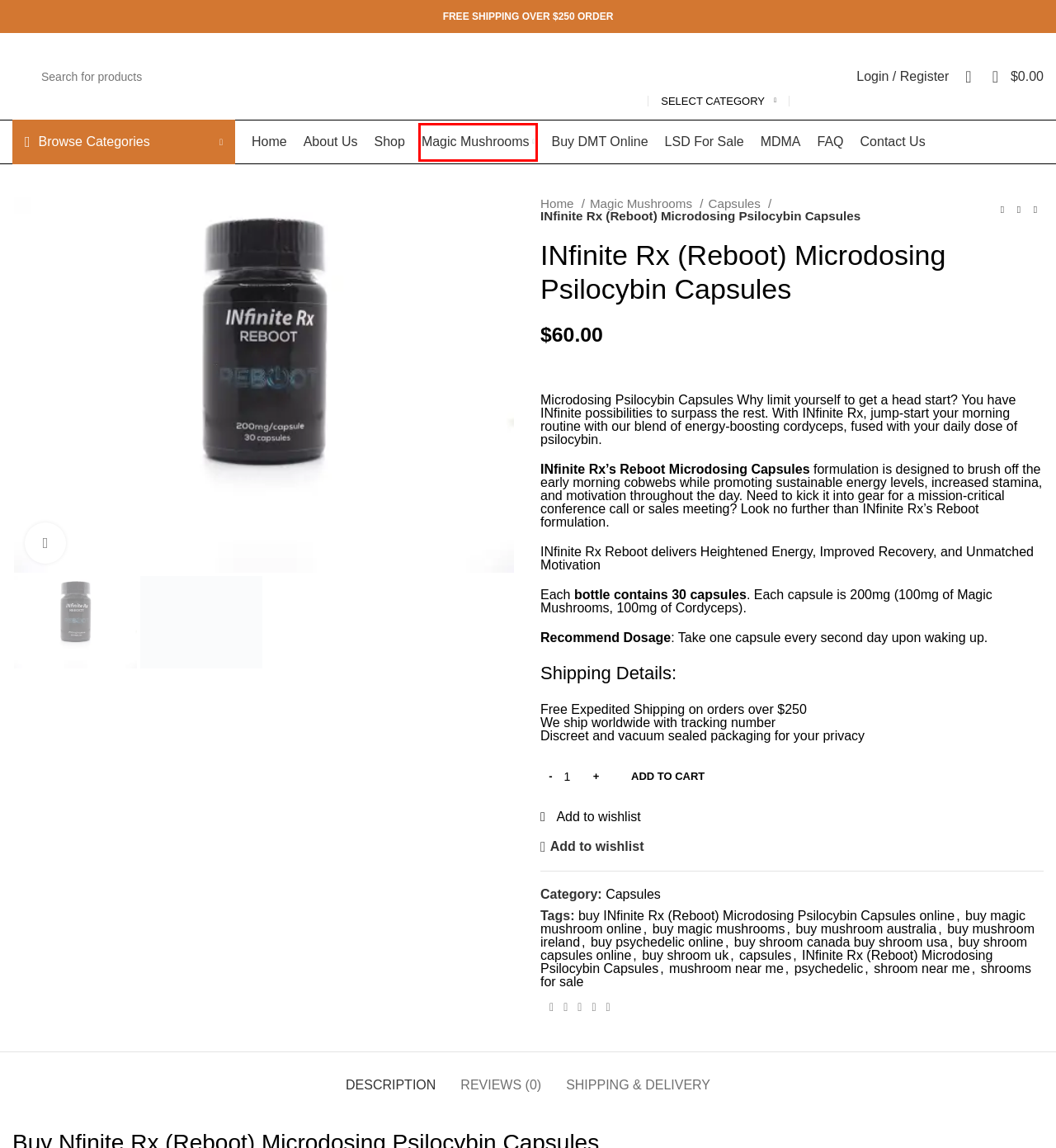You are looking at a webpage screenshot with a red bounding box around an element. Pick the description that best matches the new webpage after interacting with the element in the red bounding box. The possible descriptions are:
A. buy mushroom australia Archives - Psychedelic Today
B. buy magic mushroom online Archives - Psychedelic Today
C. buy shroom uk Archives - Psychedelic Today
D. Shop - Psychedelic Today
E. buy shroom canada buy shroom usa Archives - Psychedelic Today
F. Shrooms for Sale Now - Embrace Psychedelic Journeys
G. LSD For Sale Online - Discreet Shipping - Buy Now
H. INfinite Rx (Reboot) Microdosing Psilocybin Capsules Archives - Psychedelic Today

F